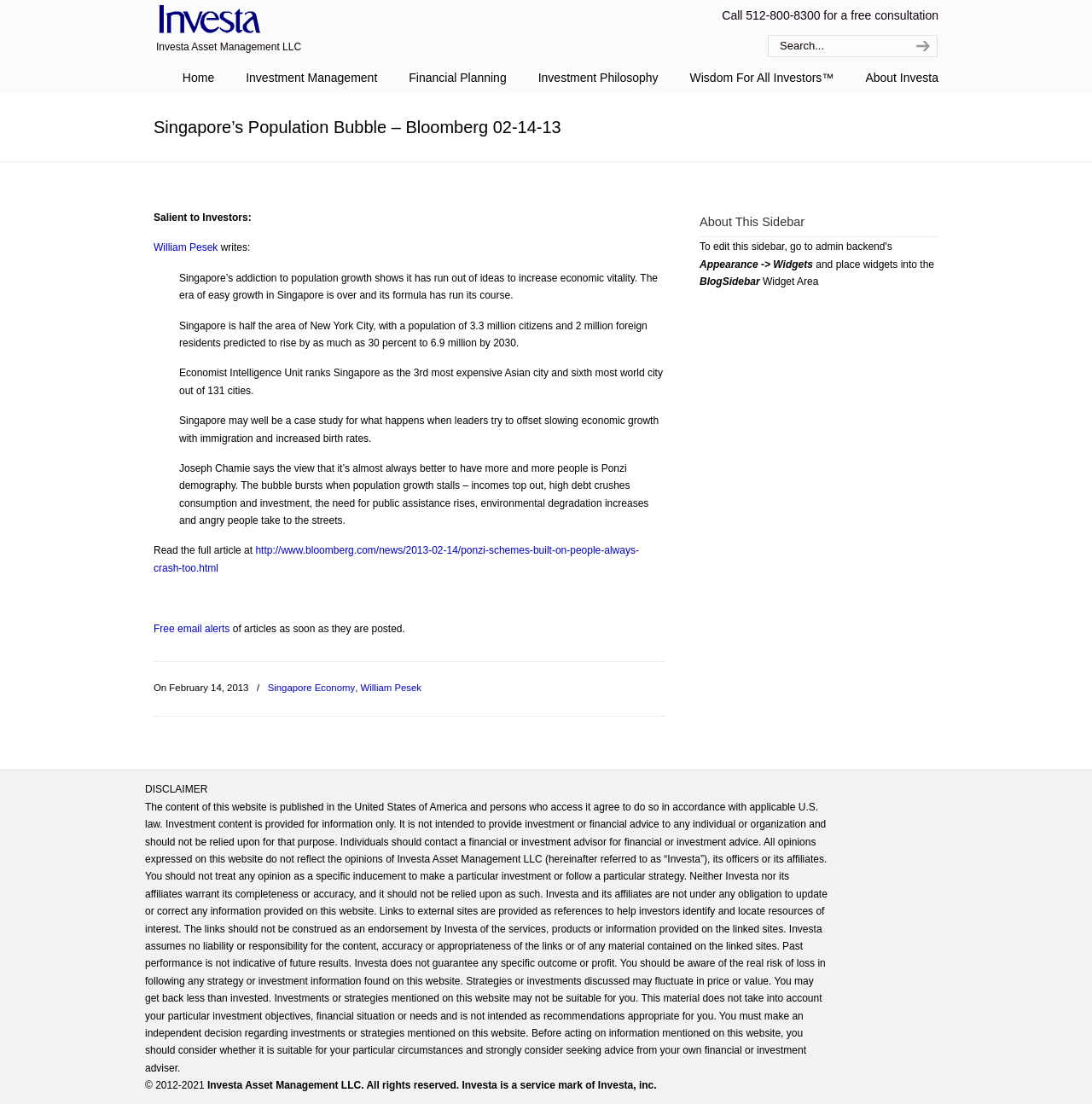Given the element description "Wisdom For All Investors™" in the screenshot, predict the bounding box coordinates of that UI element.

[0.616, 0.054, 0.779, 0.087]